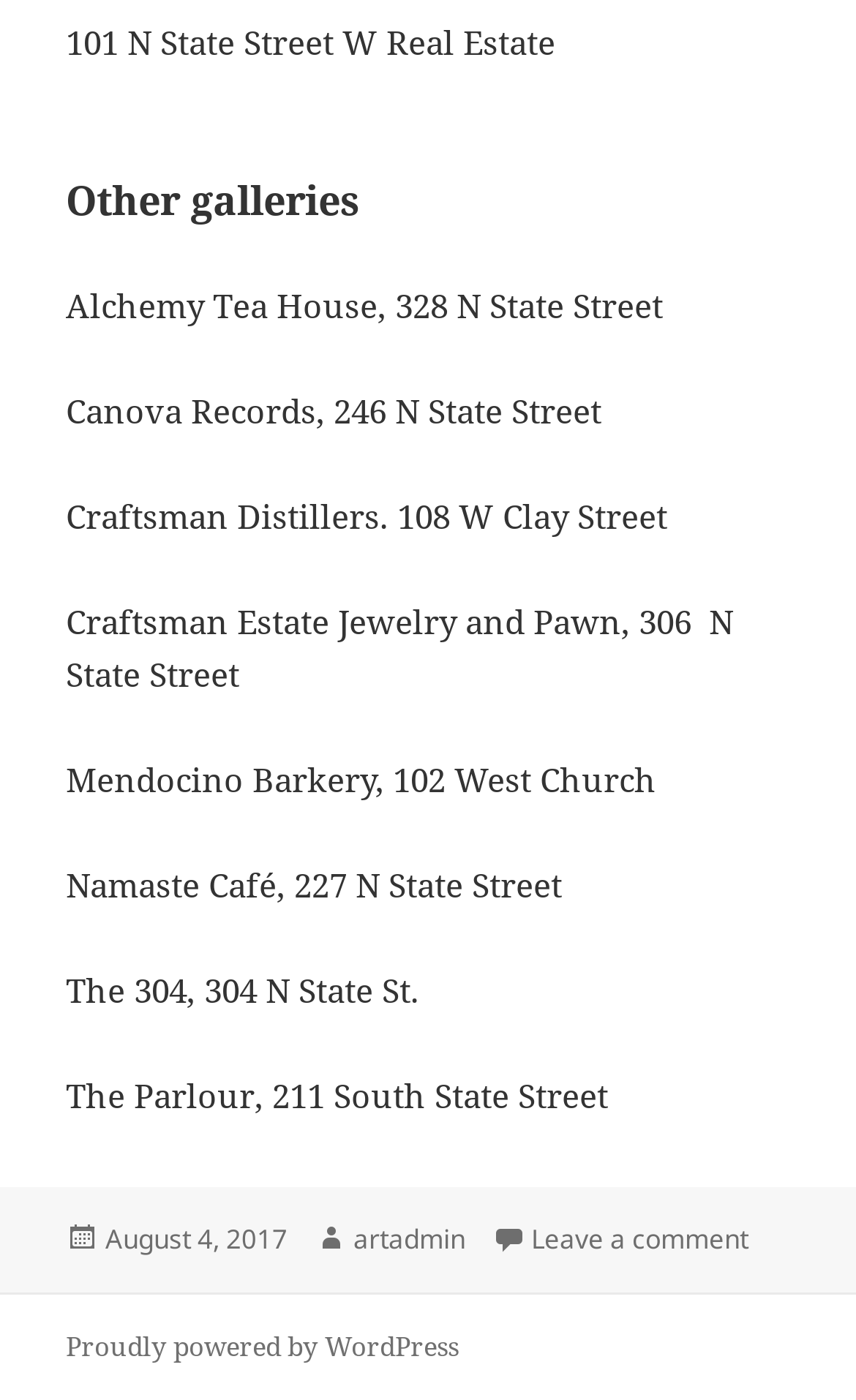Look at the image and give a detailed response to the following question: How many businesses are listed?

I counted the number of StaticText elements that appear to be business names, starting from 'Alchemy Tea House' and ending at 'The Parlour'. There are 9 such elements.